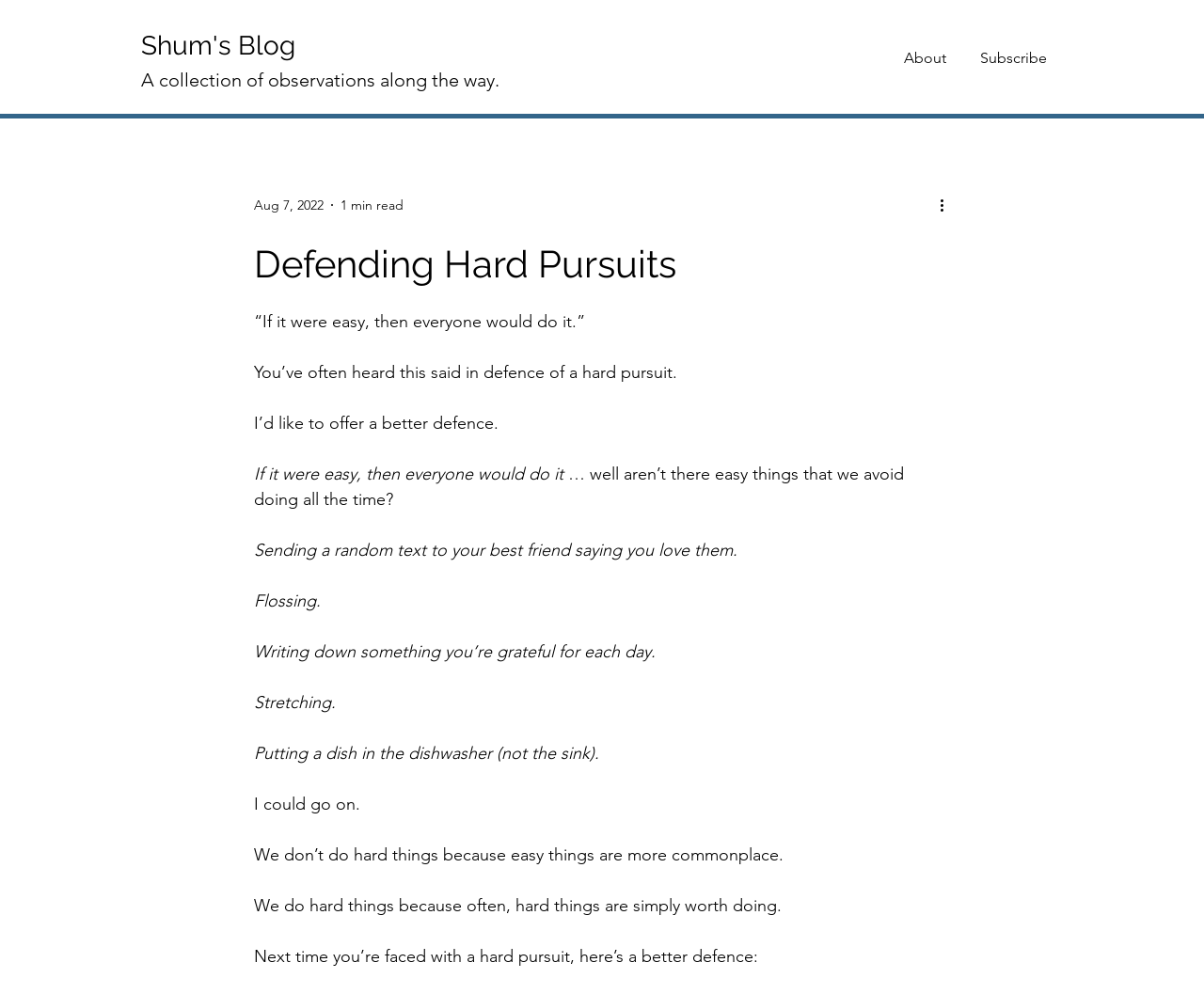What is the blog's name?
Relying on the image, give a concise answer in one word or a brief phrase.

Shum's Blog